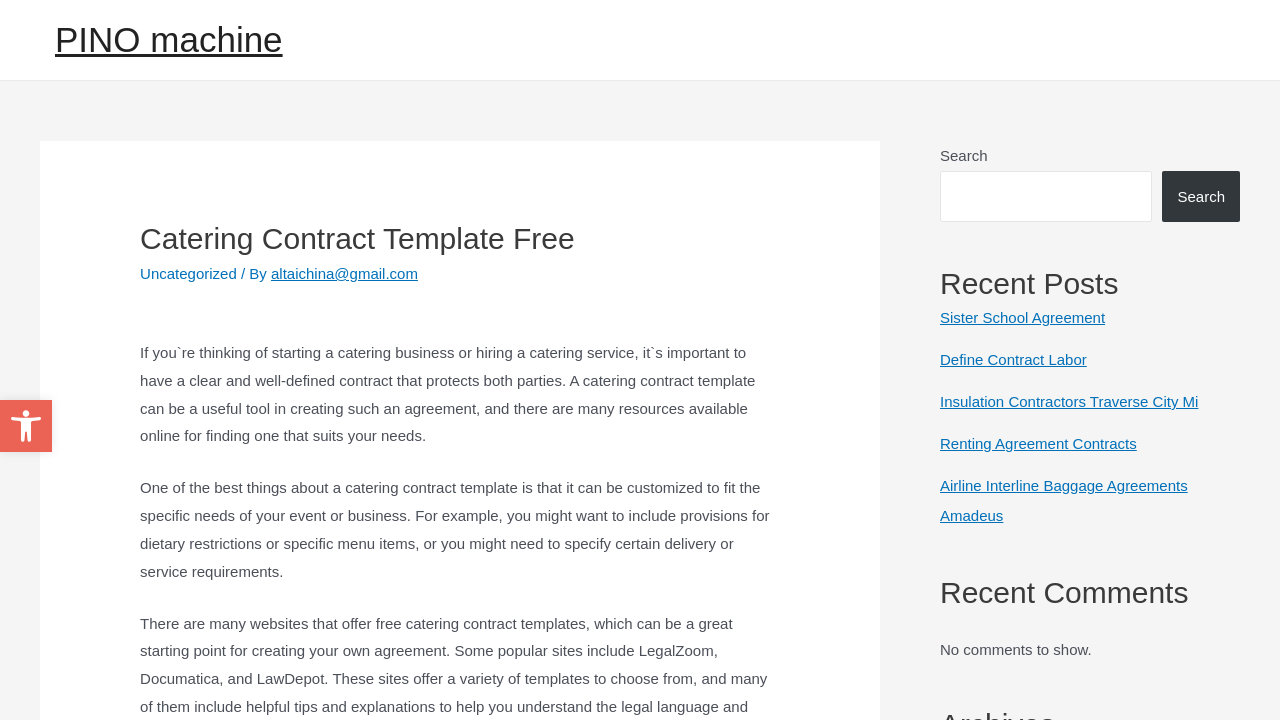Determine the coordinates of the bounding box that should be clicked to complete the instruction: "View the Sister School Agreement post". The coordinates should be represented by four float numbers between 0 and 1: [left, top, right, bottom].

[0.734, 0.429, 0.863, 0.453]